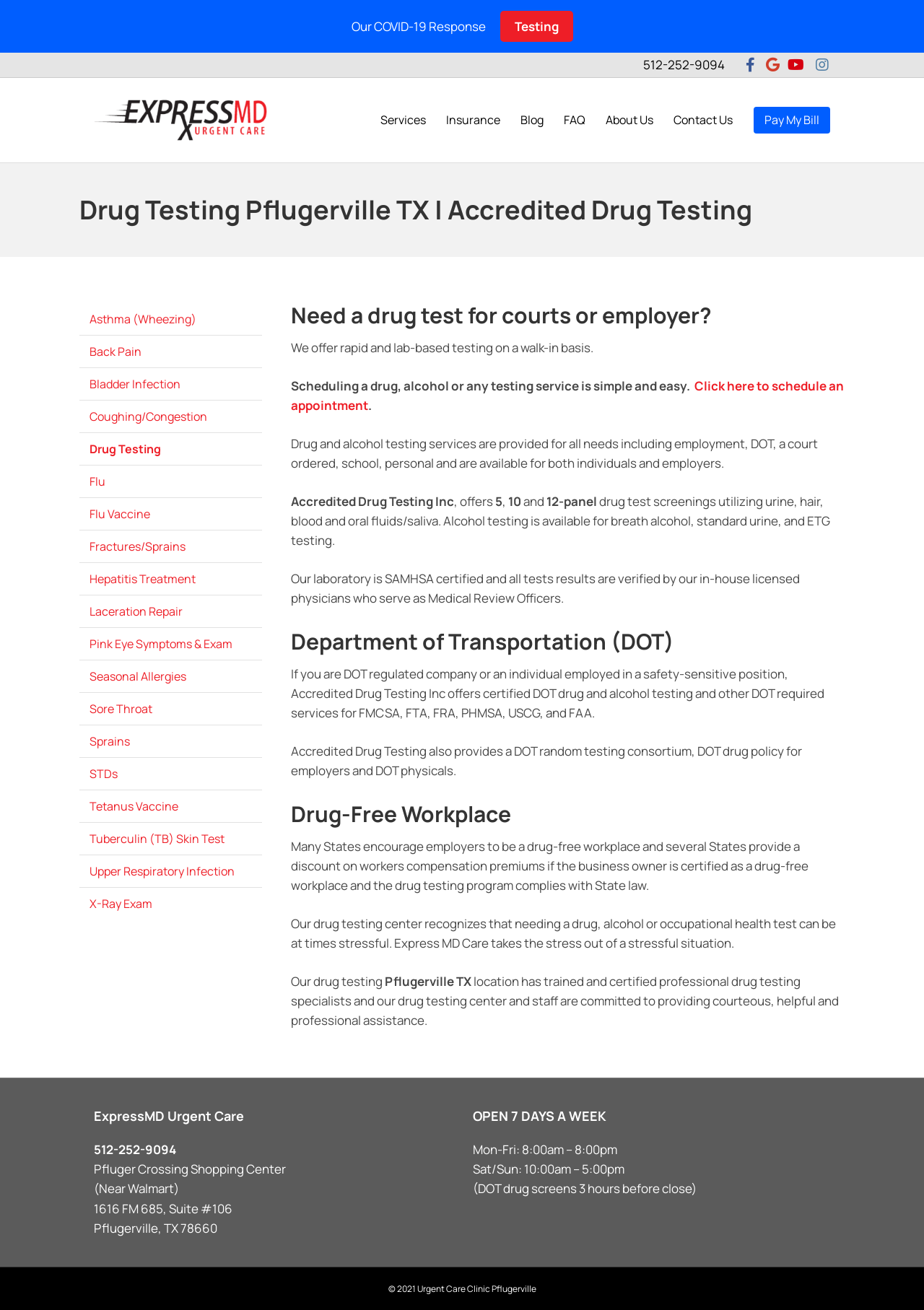Locate the bounding box coordinates of the item that should be clicked to fulfill the instruction: "Schedule an appointment by clicking here".

[0.315, 0.288, 0.913, 0.316]